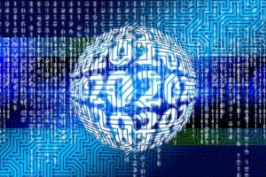Explain the image in a detailed and descriptive way.

The image features a stylized digital representation of the year "2020," entwined with intricate circuit patterns that evoke themes of technology and progress. The blue and turquoise color palette creates a sense of innovation, reflecting the technological advancements of the decade. This visual metaphor aligns with discussions around consumer trends and insights on food security, sustainability, and climate change, emphasizing the interconnectedness of technology and the future of food production. As we move through this decade, the representation encapsulates the critical question: "How will we feed the world without fear?"—a central theme in the ongoing dialogue about the evolving landscape of nutrition and food availability.